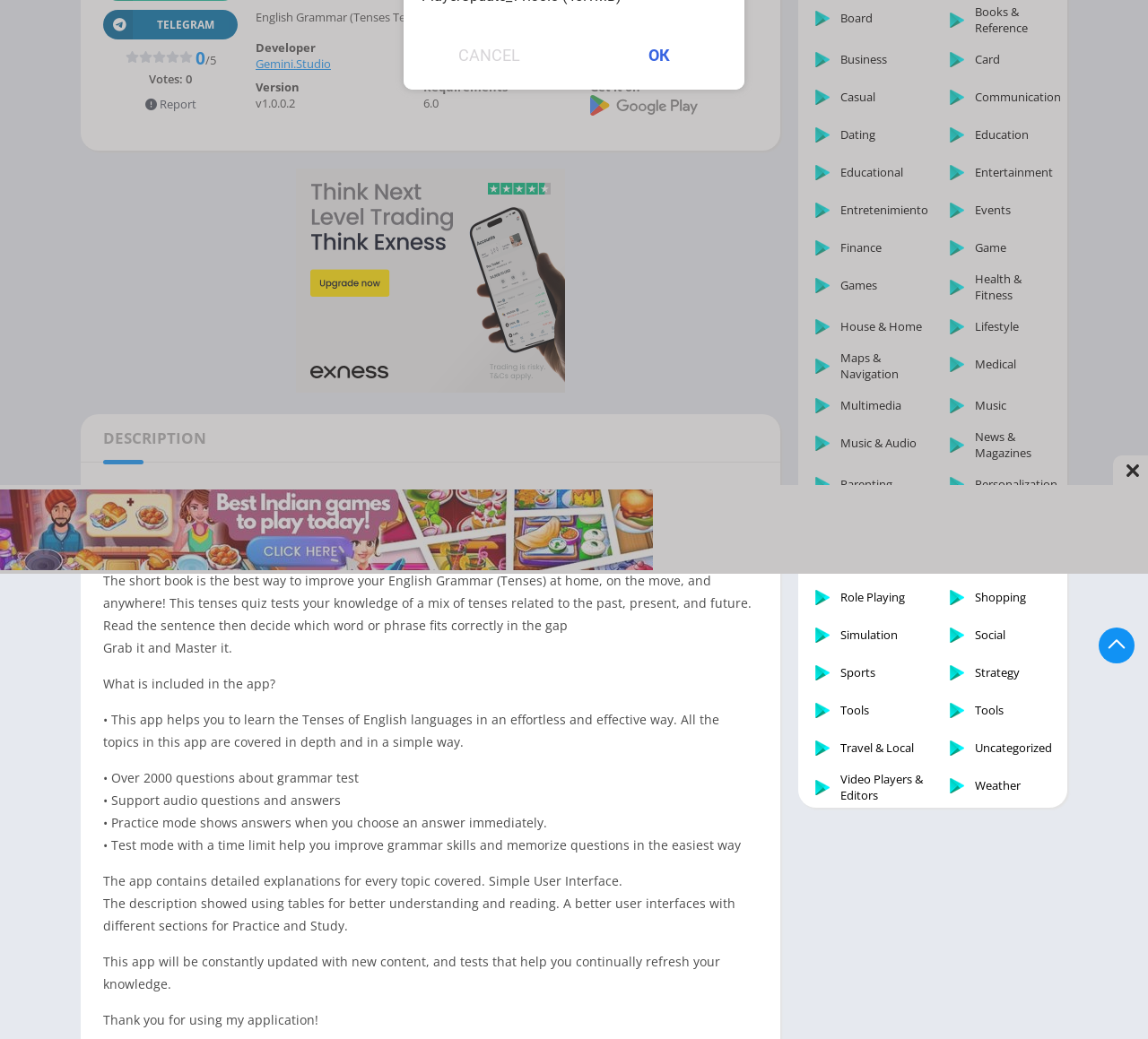For the following element description, predict the bounding box coordinates in the format (top-left x, top-left y, bottom-right x, bottom-right y). All values should be floating point numbers between 0 and 1. Description: Role Playing

[0.695, 0.557, 0.812, 0.593]